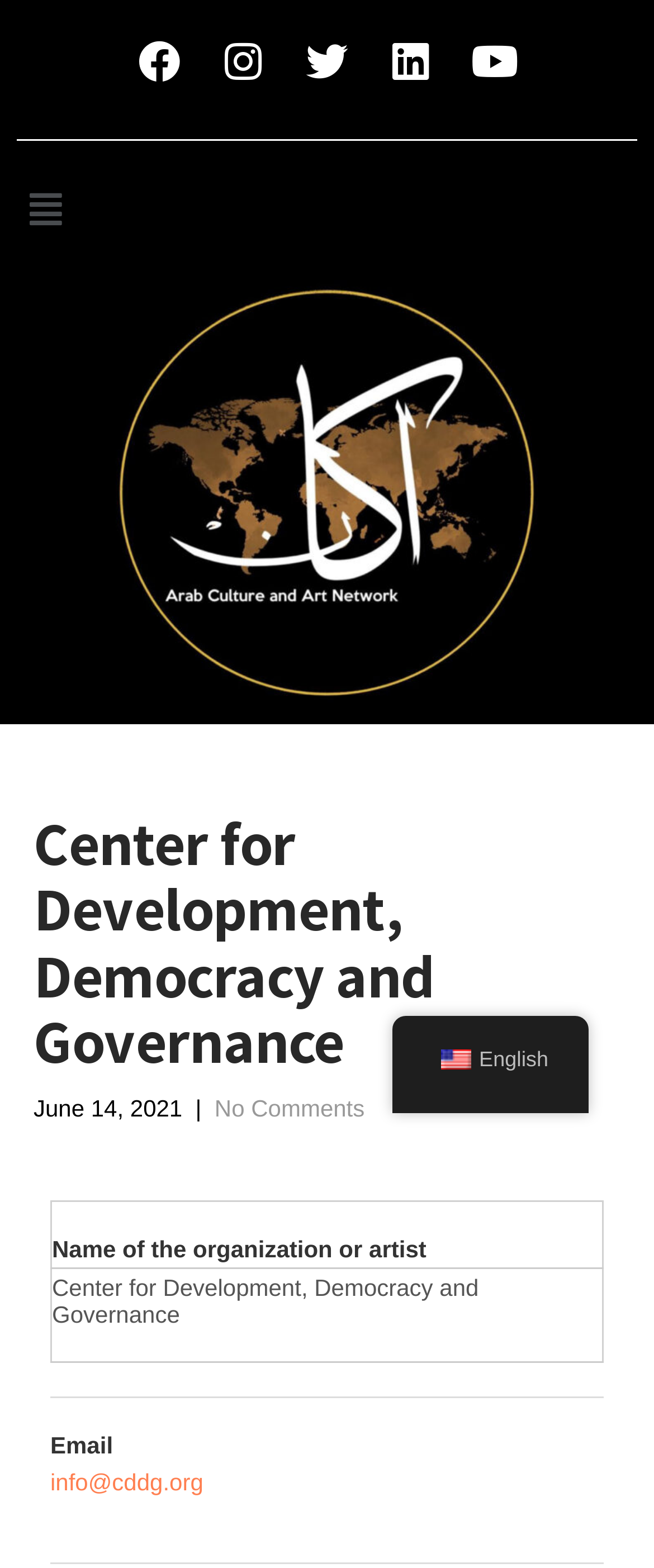What is the date mentioned on this webpage?
Please respond to the question with as much detail as possible.

I found the date 'June 14, 2021' mentioned below the header section of the webpage, which seems to be a publication or update date.